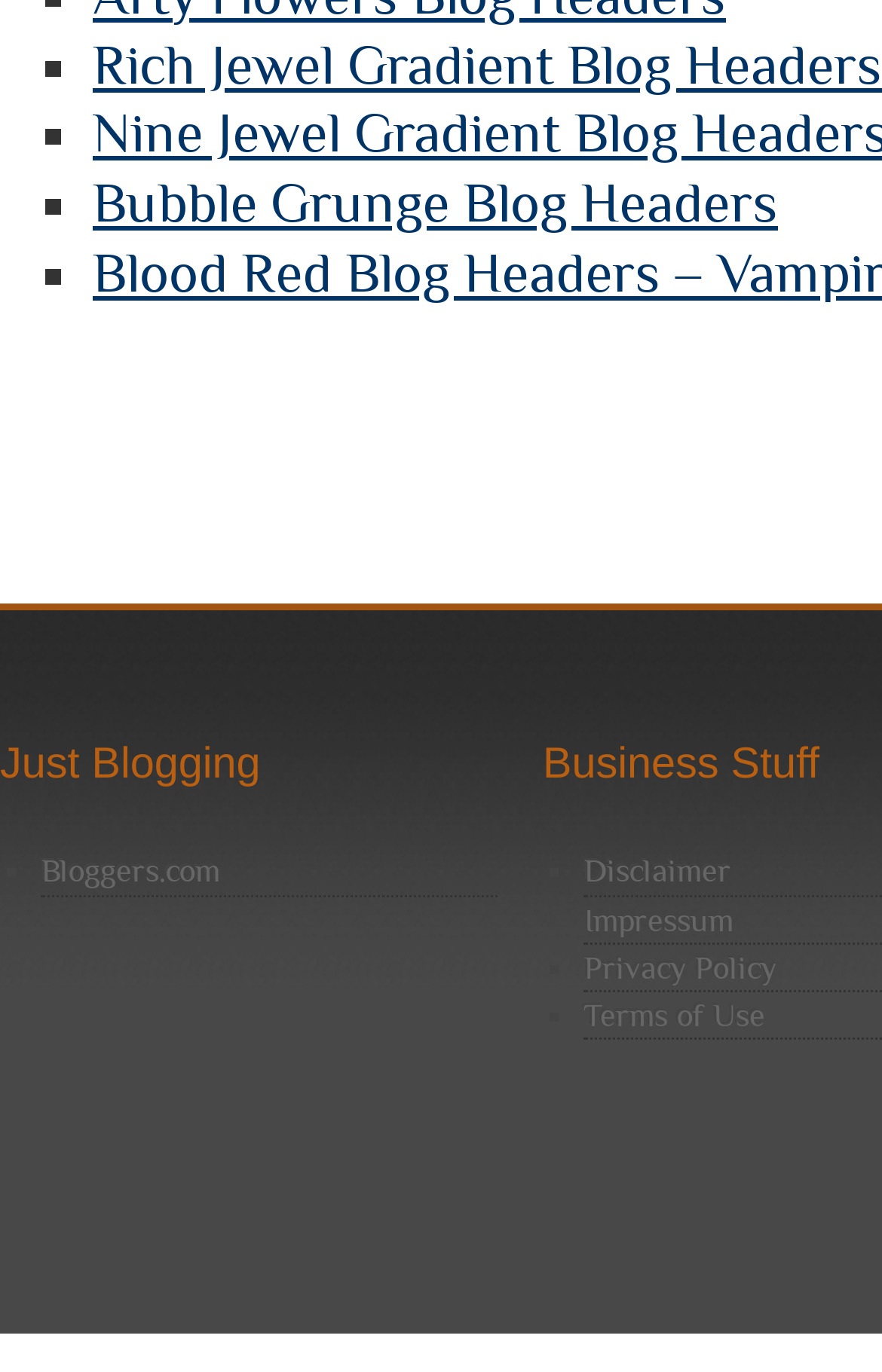What type of content is listed on this webpage?
Using the image, respond with a single word or phrase.

Blog headers